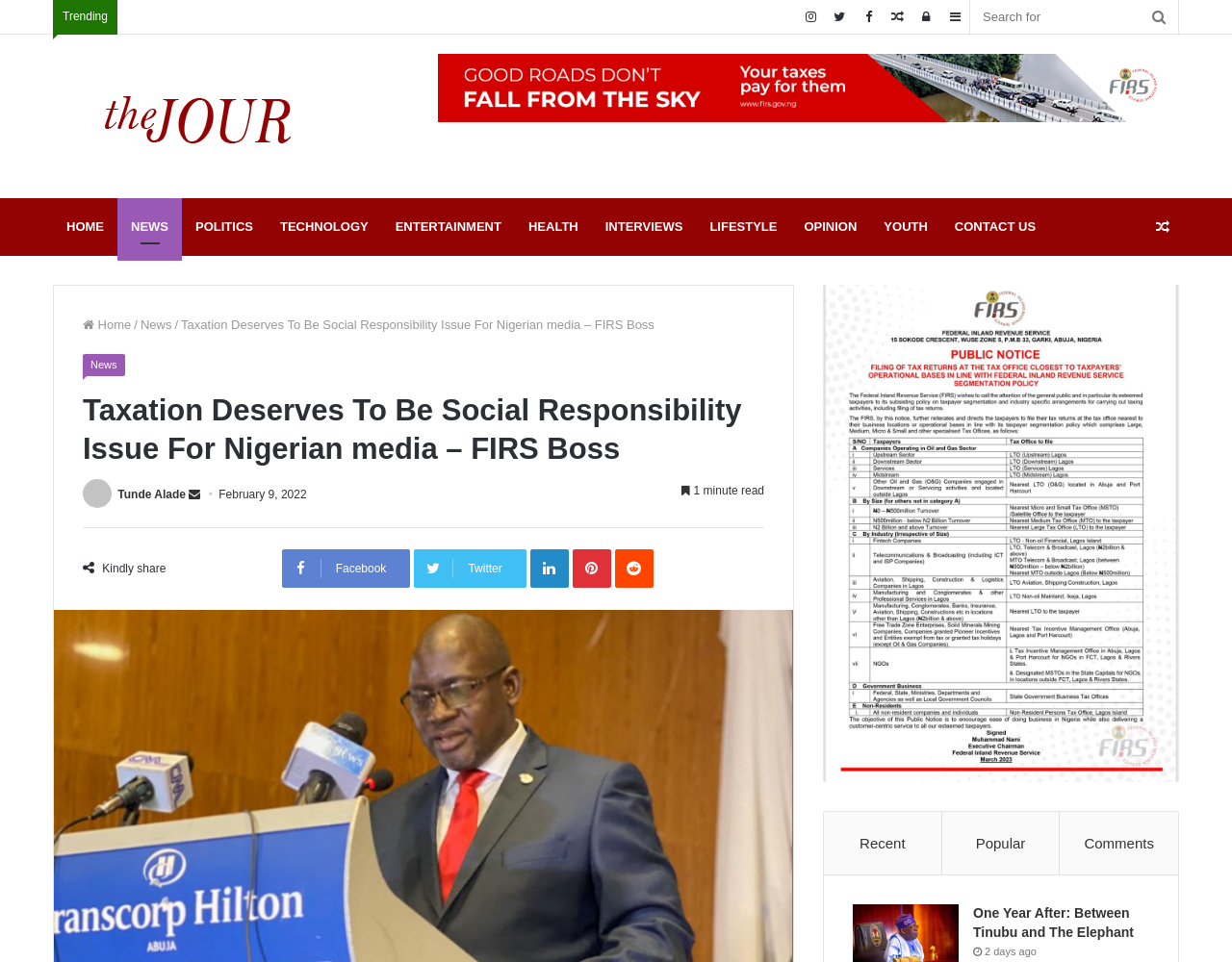Pinpoint the bounding box coordinates of the area that must be clicked to complete this instruction: "Go to the home page".

[0.043, 0.206, 0.095, 0.266]